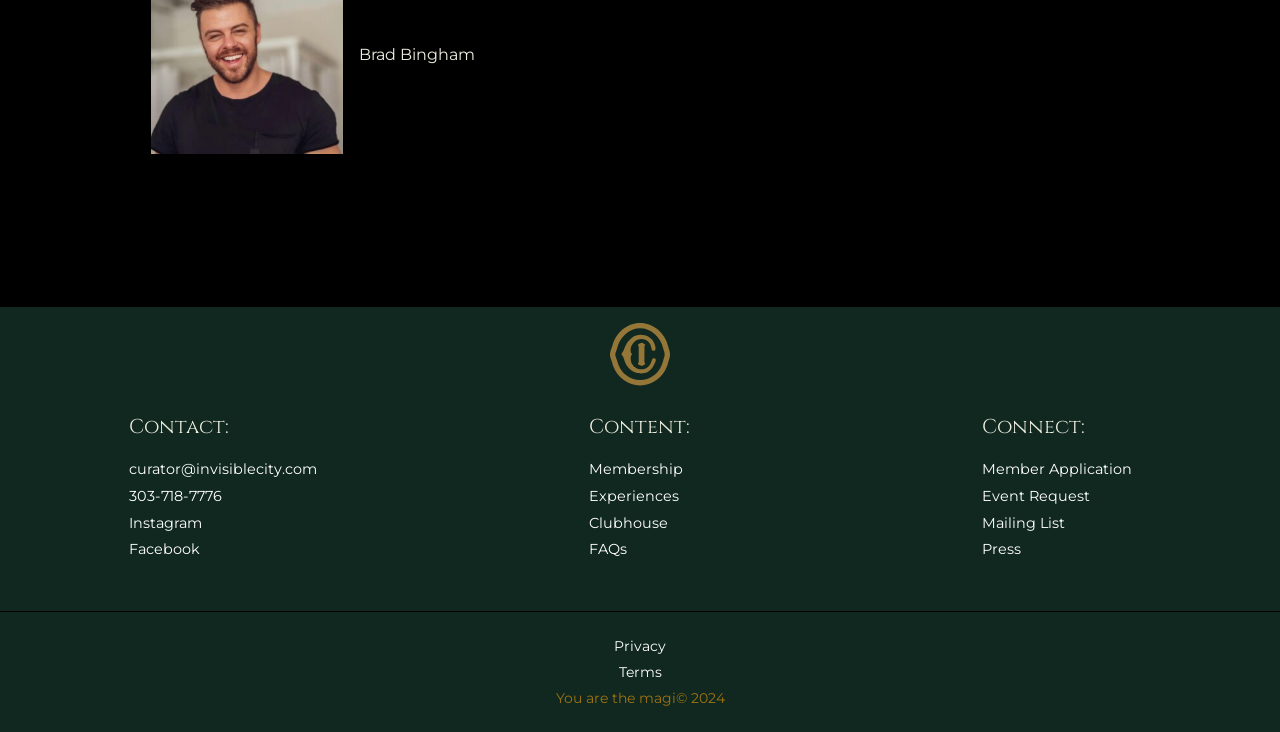Please analyze the image and provide a thorough answer to the question:
What is the copyright year mentioned?

The copyright year '2024' is mentioned at the bottom of the webpage, indicating that the webpage's content is copyrighted until the year 2024.